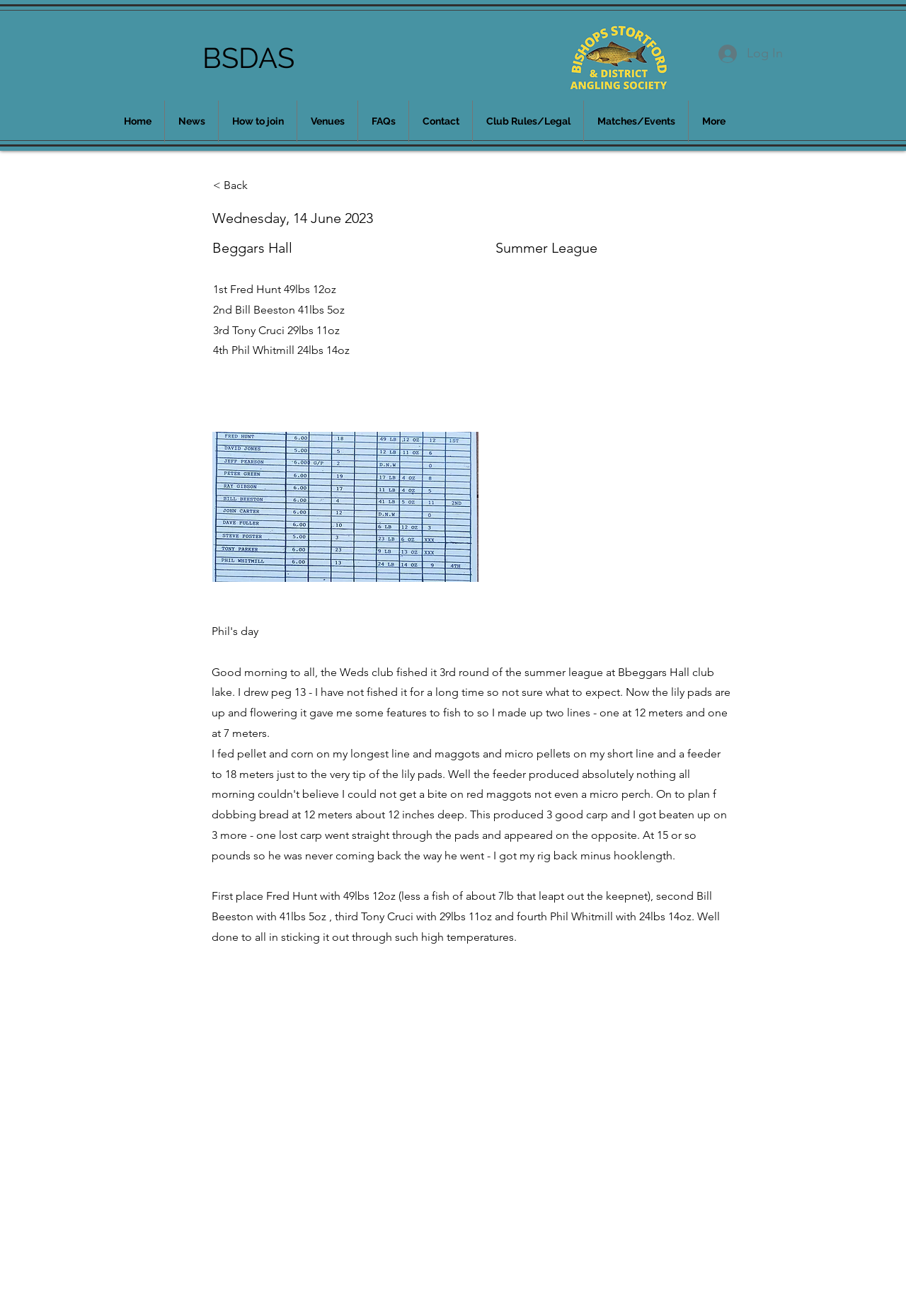Locate the bounding box coordinates of the clickable part needed for the task: "Go to Home".

[0.122, 0.076, 0.181, 0.108]